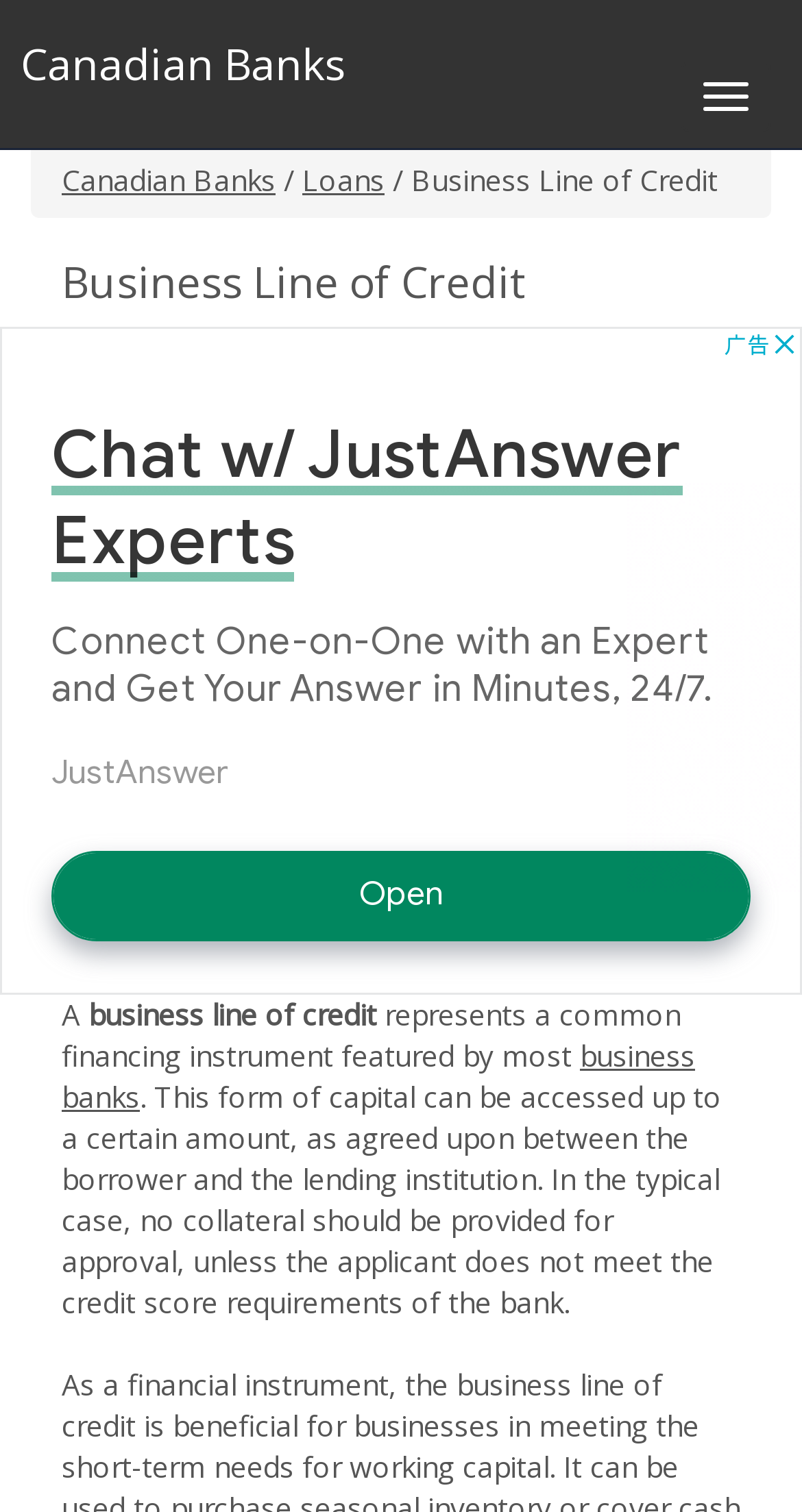Provide your answer in one word or a succinct phrase for the question: 
What is the purpose of a business line of credit?

Financing